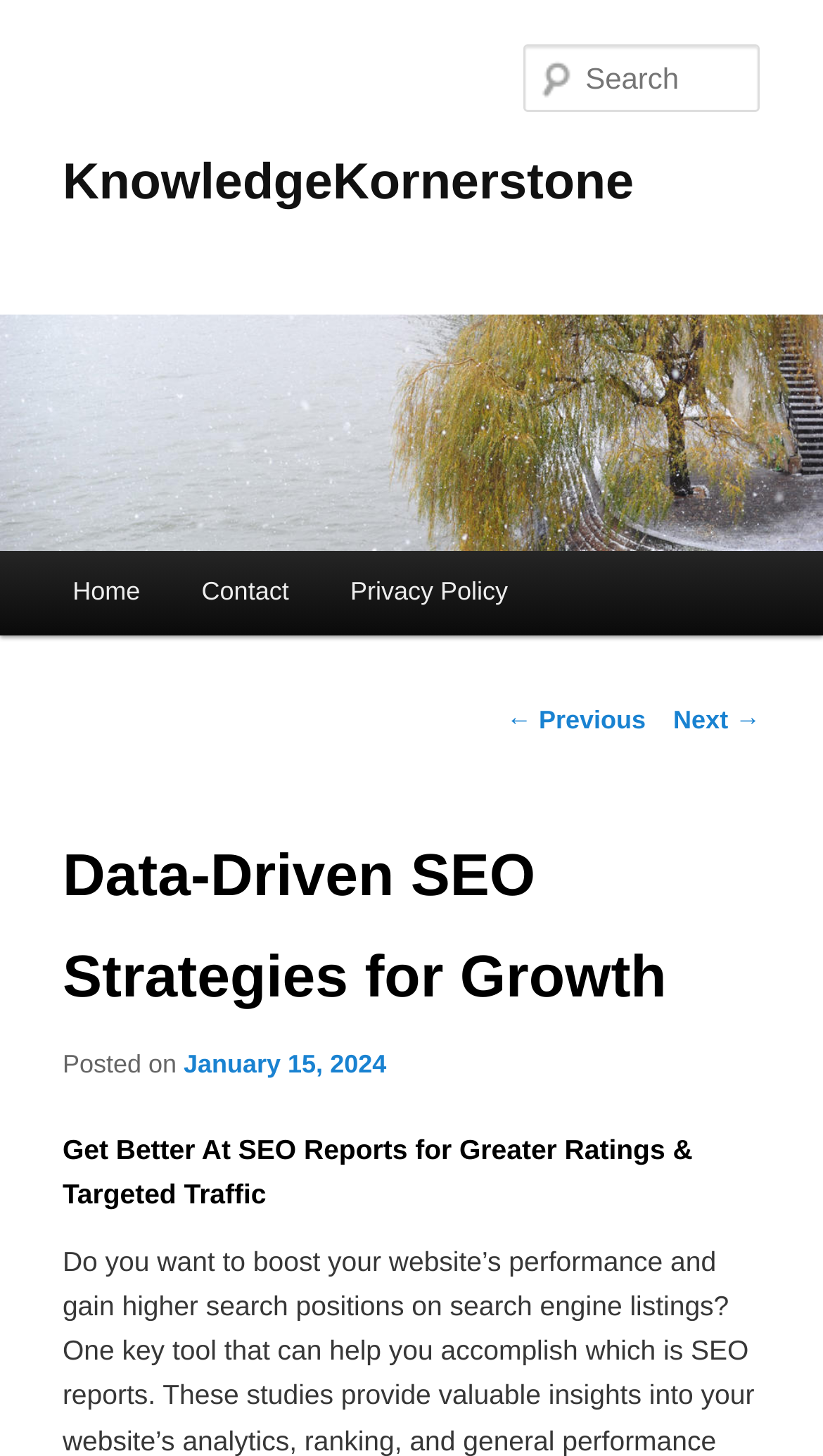Look at the image and give a detailed response to the following question: What is the purpose of the textbox?

I found a textbox element with the text 'Search' which suggests that it is used for searching content on the website.